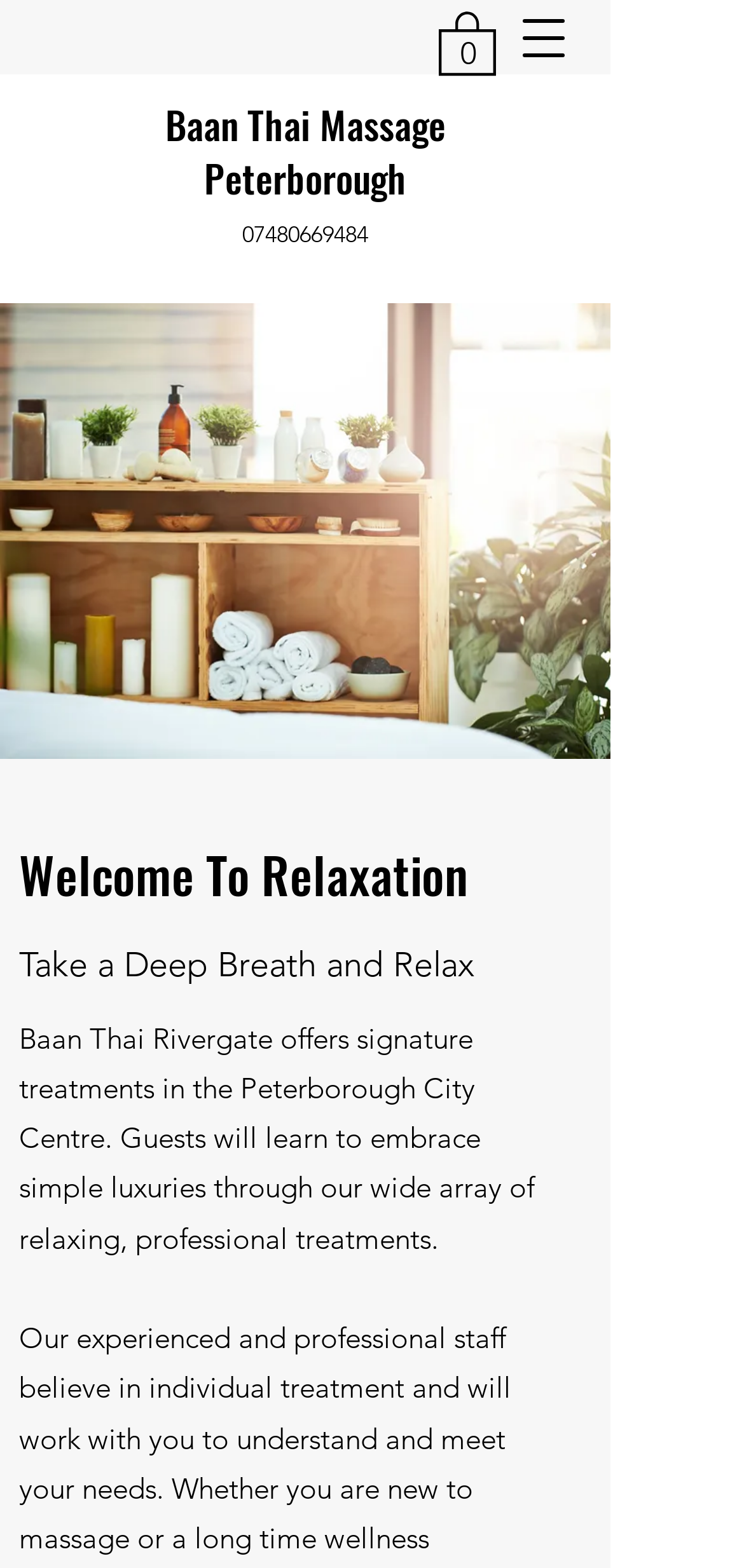Bounding box coordinates are specified in the format (top-left x, top-left y, bottom-right x, bottom-right y). All values are floating point numbers bounded between 0 and 1. Please provide the bounding box coordinate of the region this sentence describes: 07480669484

[0.326, 0.14, 0.495, 0.158]